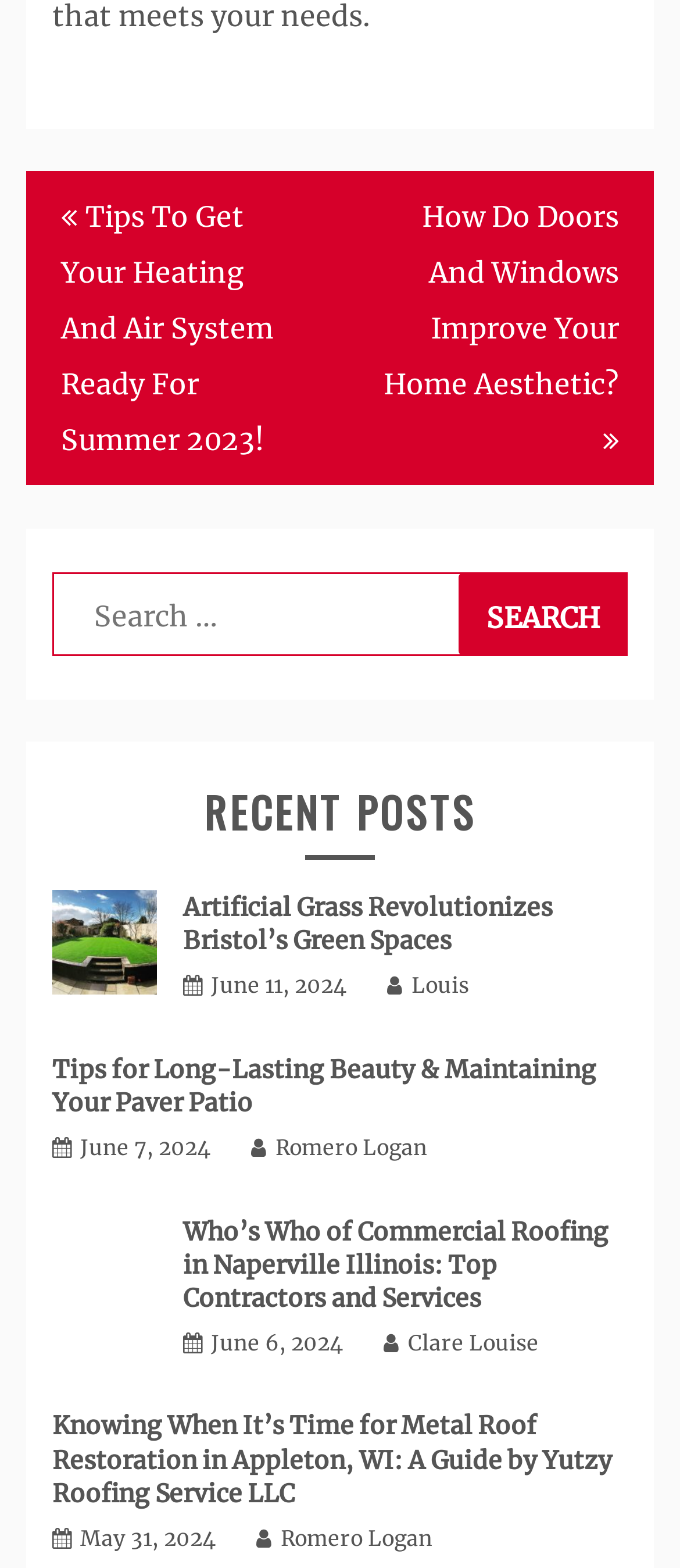What is the date of the most recent post?
Please give a detailed and thorough answer to the question, covering all relevant points.

The most recent post has a date ' June 11, 2024', which suggests that the most recent post was published on June 11, 2024.